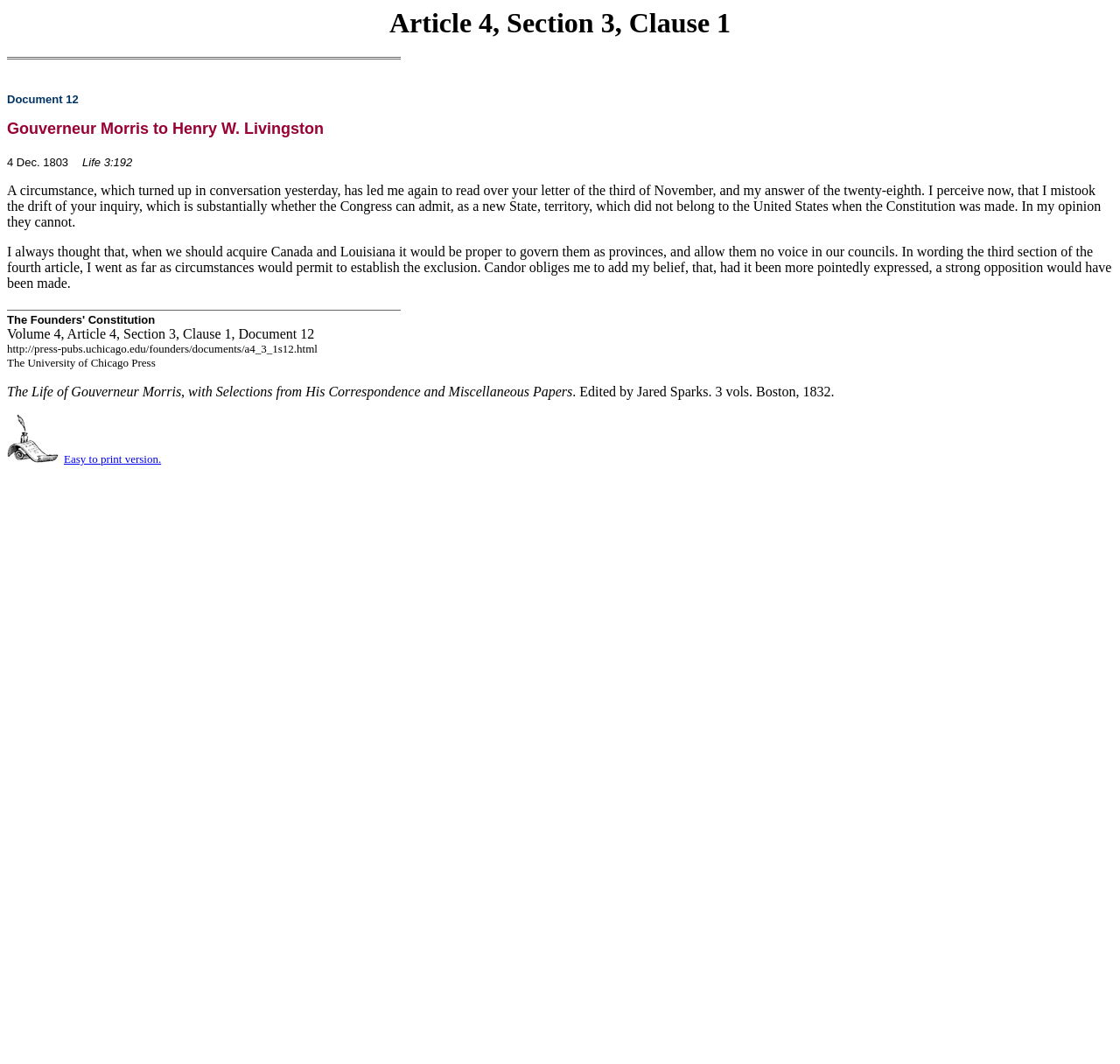What is the date mentioned in the letter?
Please provide a full and detailed response to the question.

I found the date '4 Dec. 1803' in the StaticText element with bounding box coordinates [0.006, 0.146, 0.061, 0.159], which suggests that it is the date of the letter being referred to.